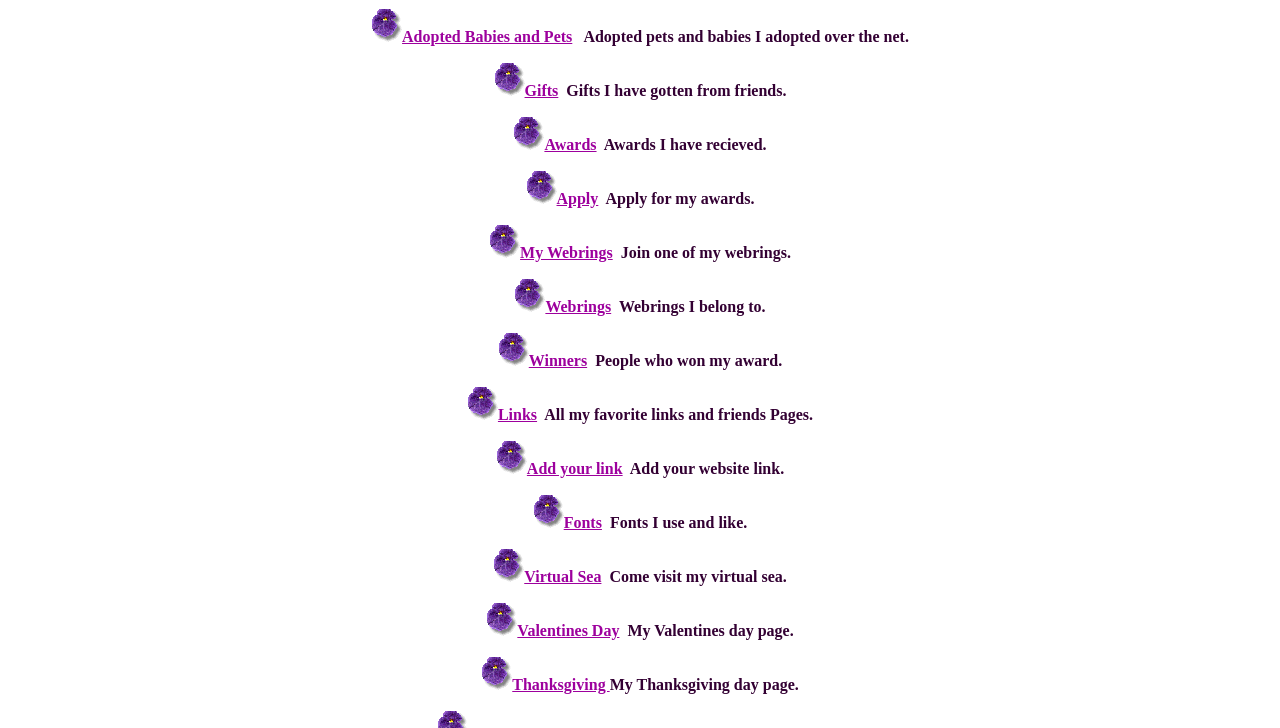What is the 'Virtual Sea' link about?
Ensure your answer is thorough and detailed.

The 'Virtual Sea' link likely leads to a webpage or section that showcases the website owner's virtual sea, as indicated by the adjacent static text 'Come visit my virtual sea'.